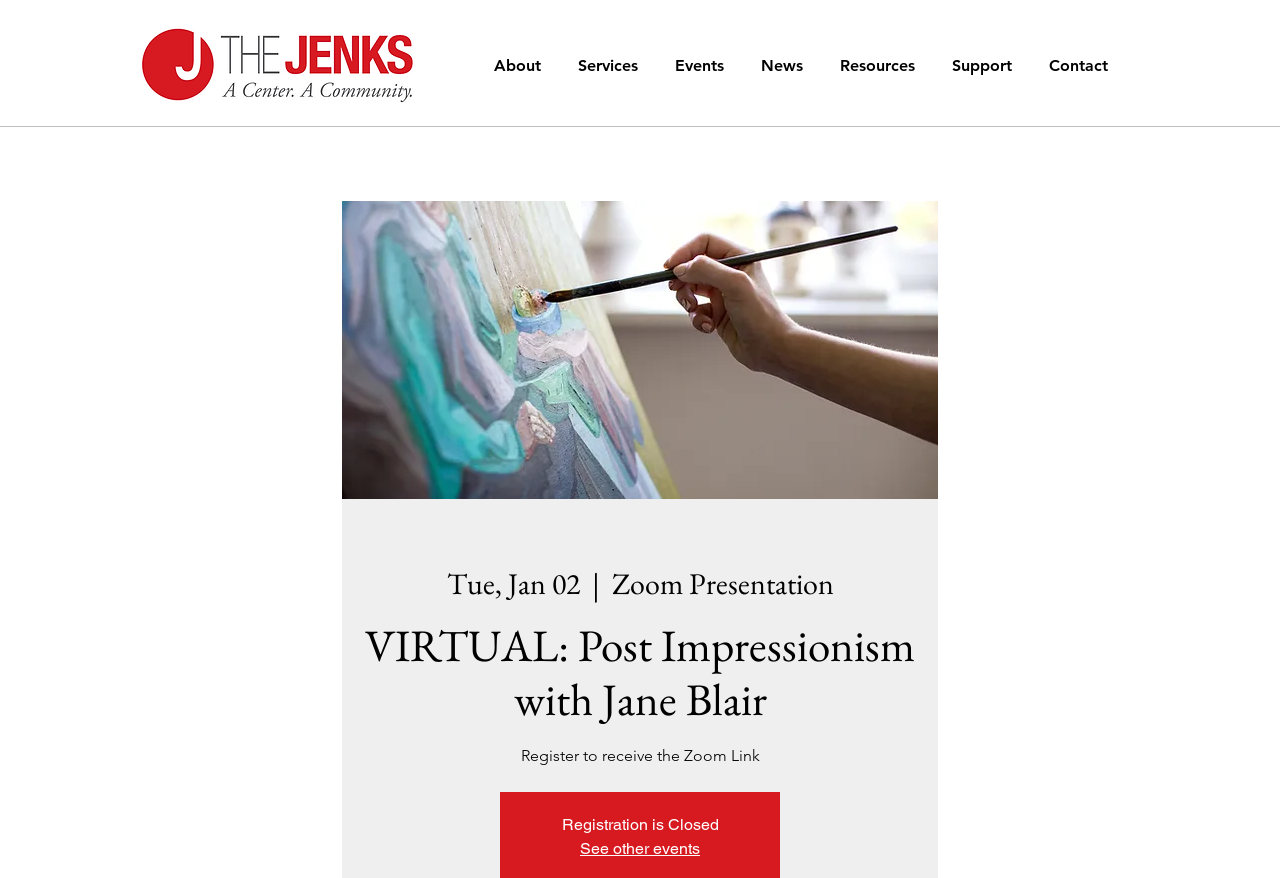Using the given description, provide the bounding box coordinates formatted as (top-left x, top-left y, bottom-right x, bottom-right y), with all values being floating point numbers between 0 and 1. Description: Support Team

None